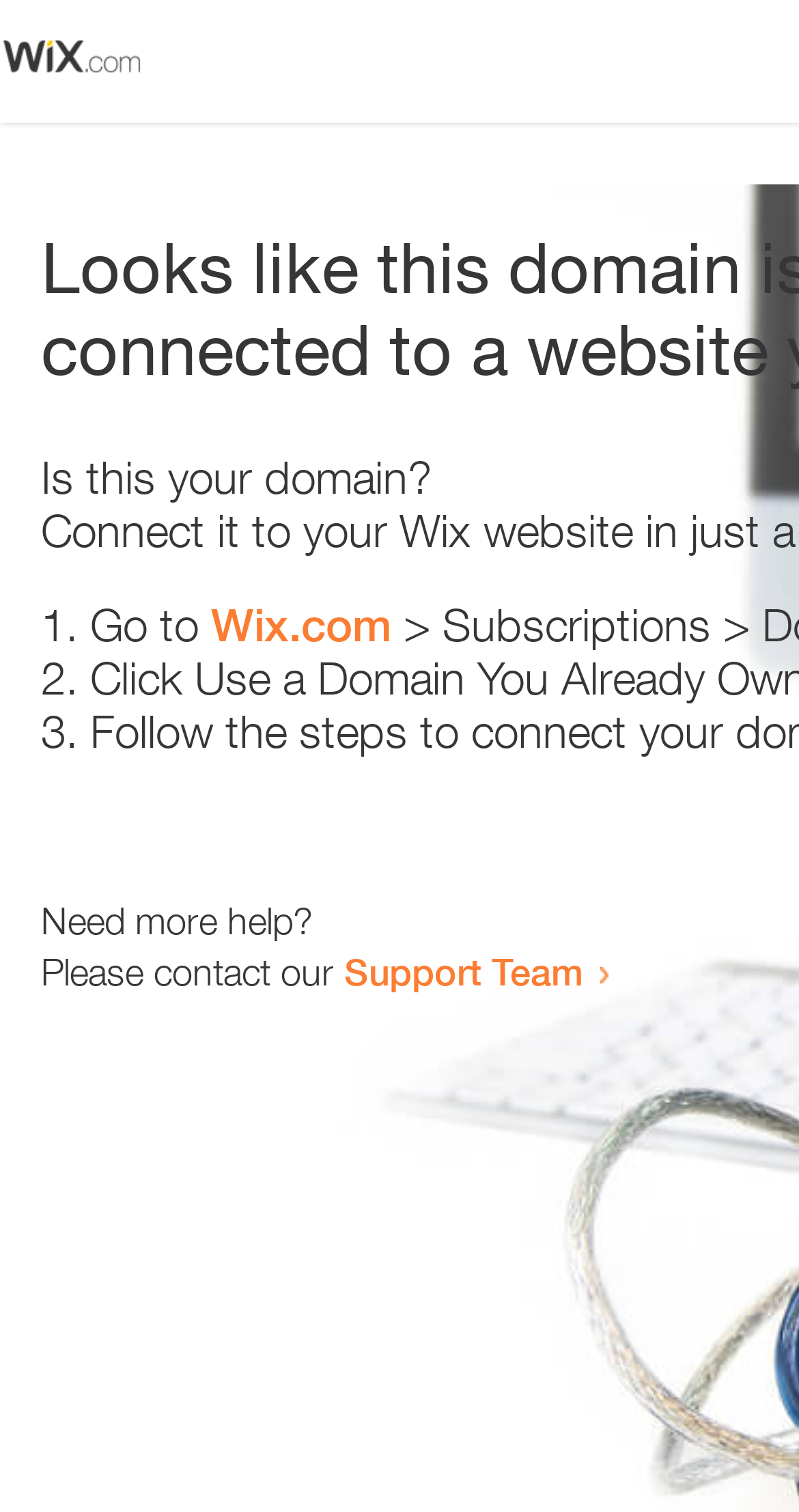How many list markers are present?
Provide a short answer using one word or a brief phrase based on the image.

3